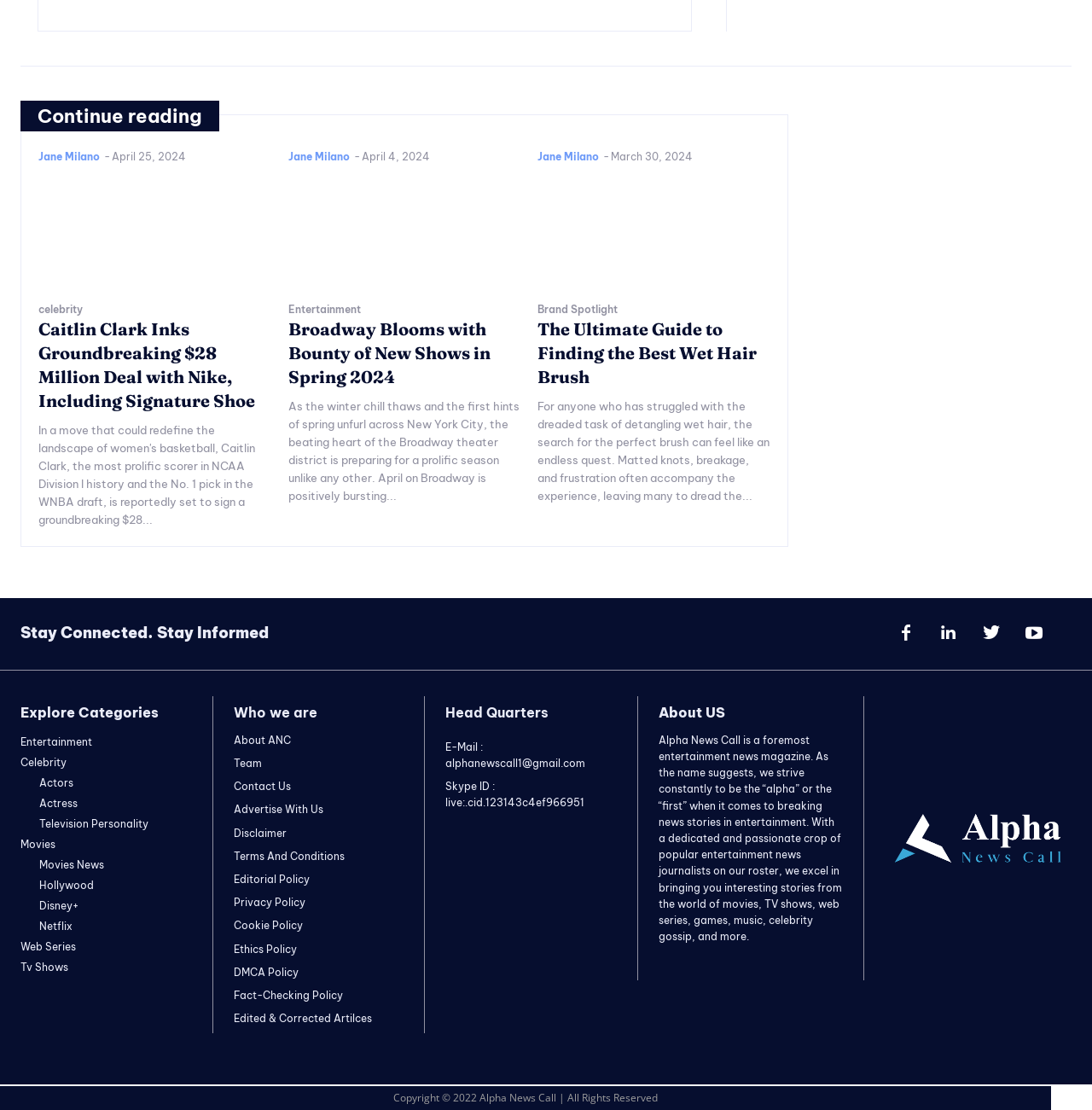Locate the bounding box coordinates for the element described below: "Movies". The coordinates must be four float values between 0 and 1, formatted as [left, top, right, bottom].

[0.019, 0.755, 0.051, 0.766]